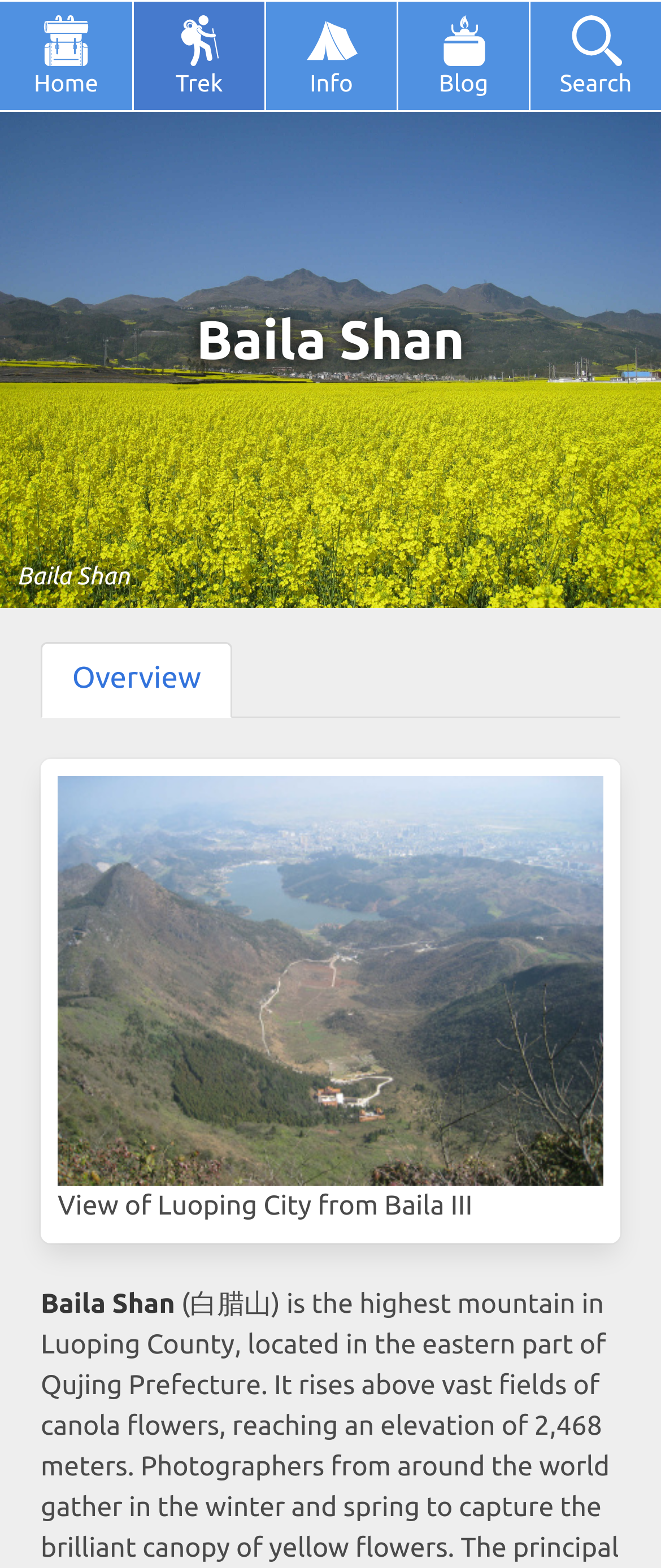Using floating point numbers between 0 and 1, provide the bounding box coordinates in the format (top-left x, top-left y, bottom-right x, bottom-right y). Locate the UI element described here: Search

[0.8, 0.0, 1.0, 0.07]